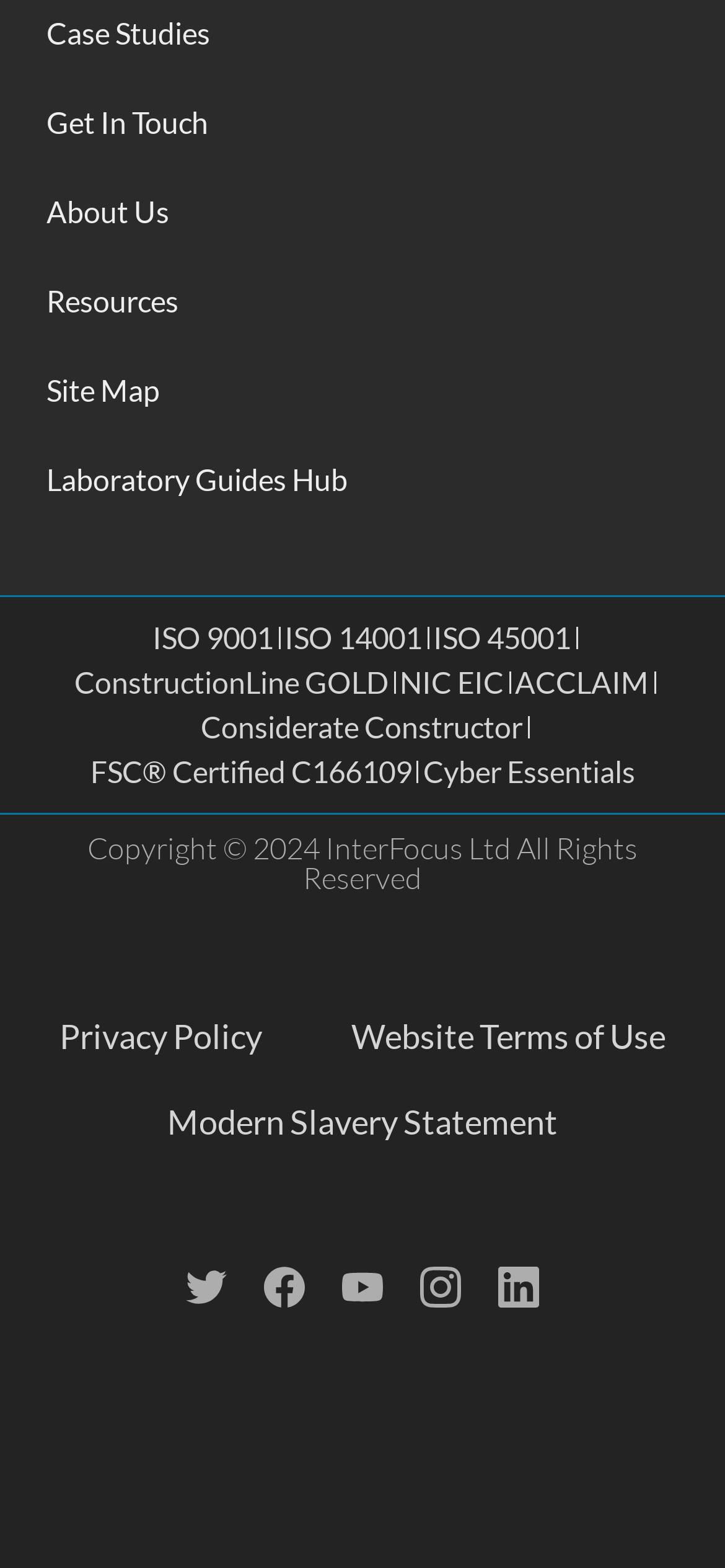Identify the bounding box coordinates of the clickable region to carry out the given instruction: "Follow on Twitter".

[0.256, 0.808, 0.313, 0.834]